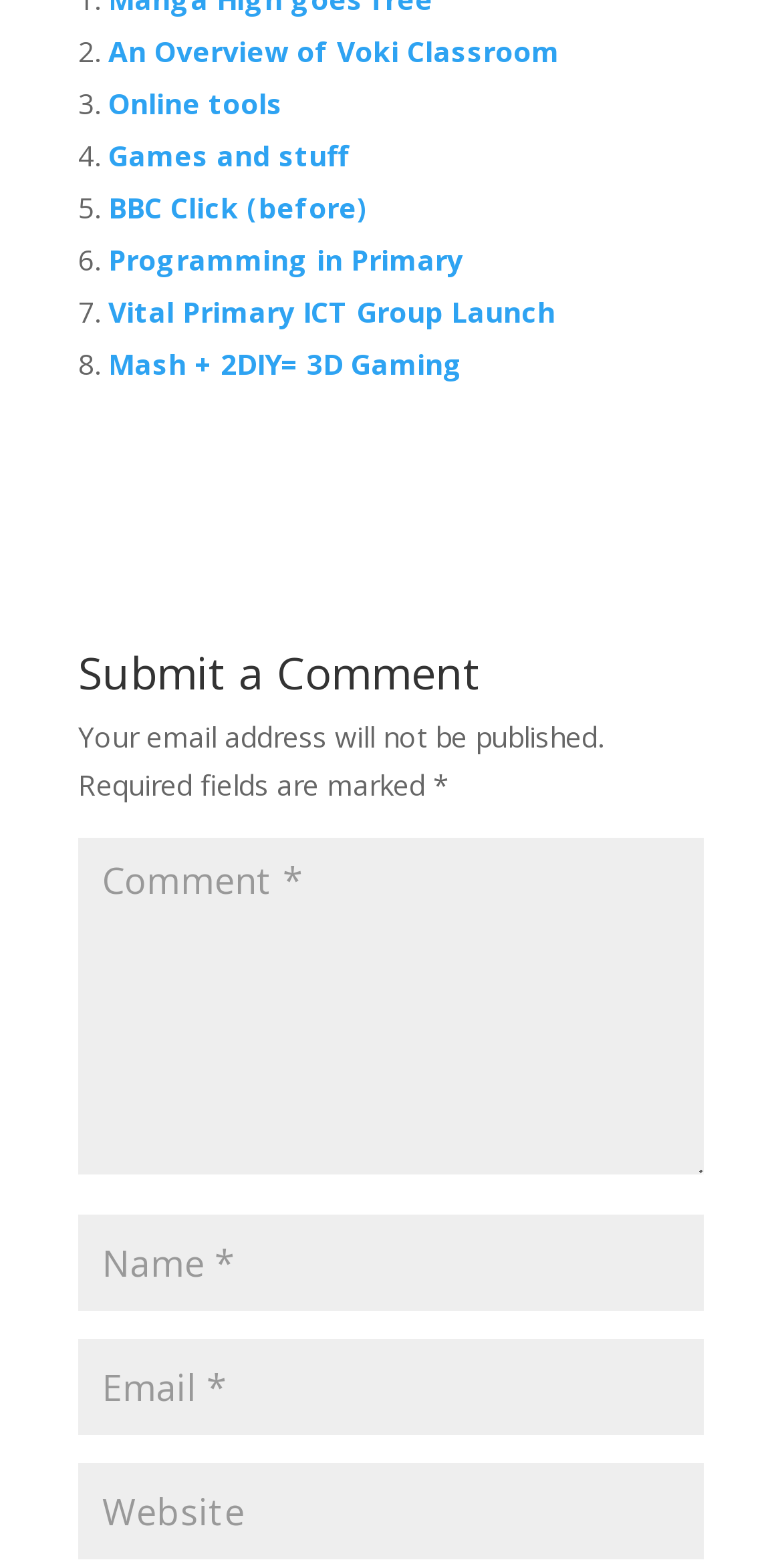Identify the coordinates of the bounding box for the element that must be clicked to accomplish the instruction: "Enter a comment".

[0.1, 0.534, 0.9, 0.749]